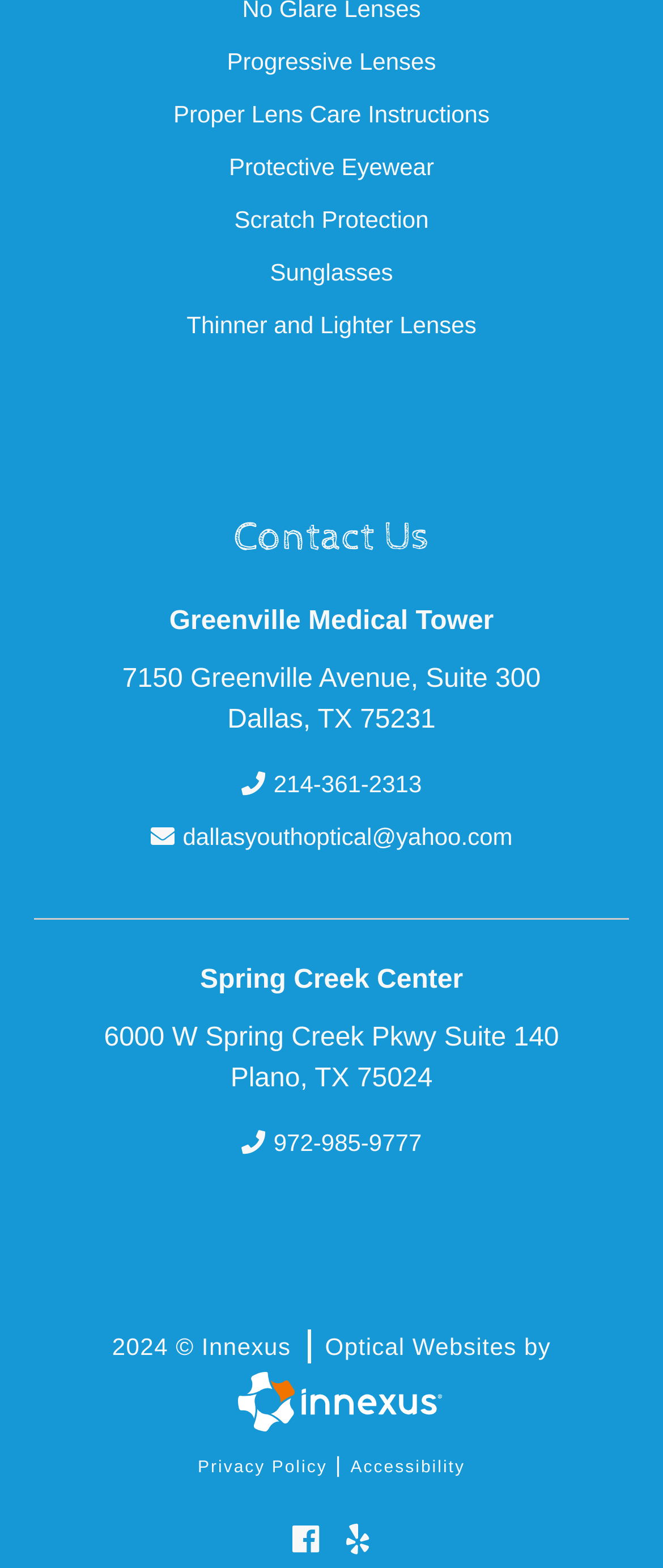Find and indicate the bounding box coordinates of the region you should select to follow the given instruction: "Call 214-361-2313".

[0.051, 0.484, 0.949, 0.517]